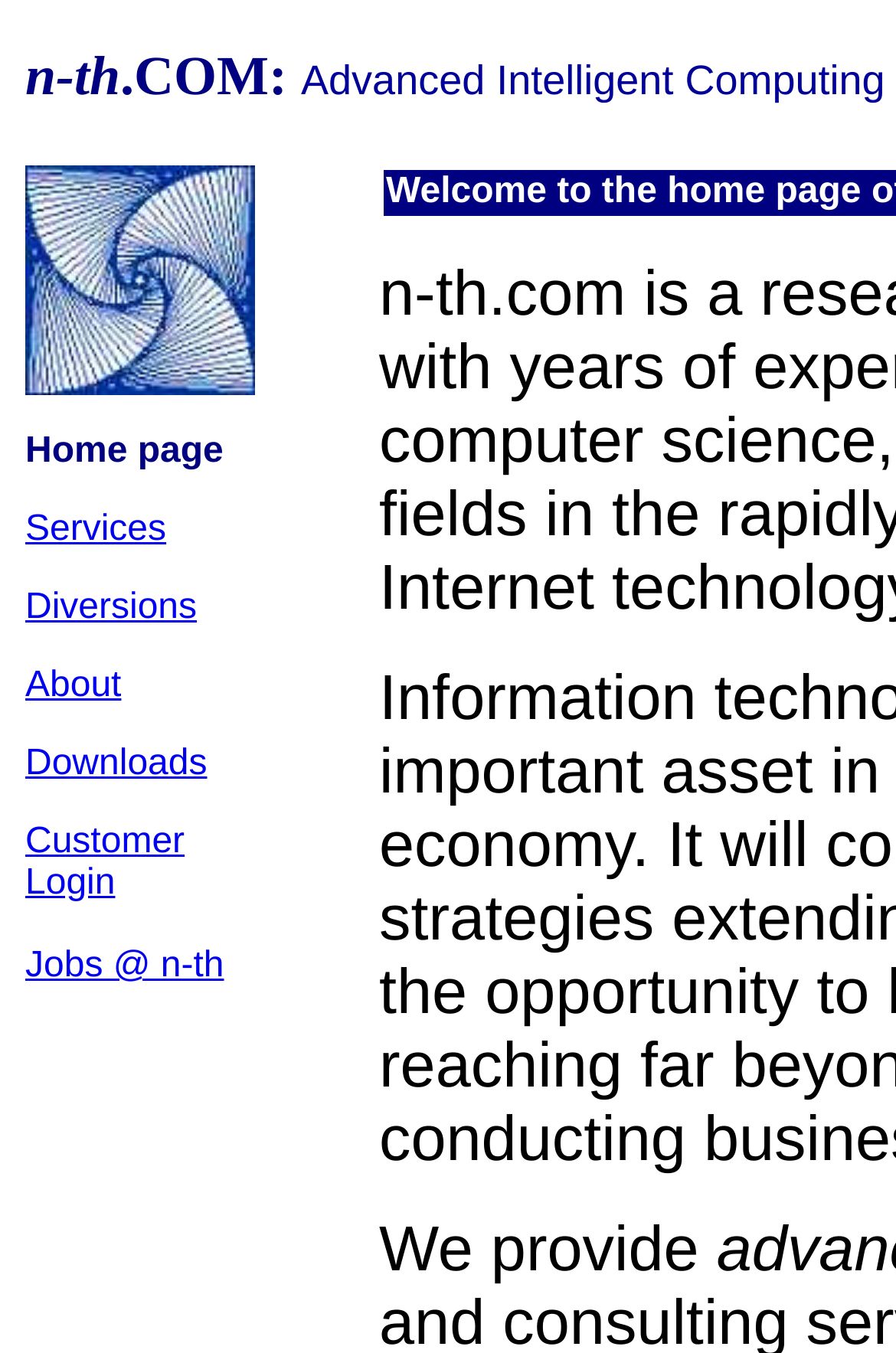What is the last menu item?
Your answer should be a single word or phrase derived from the screenshot.

Jobs @ n-th